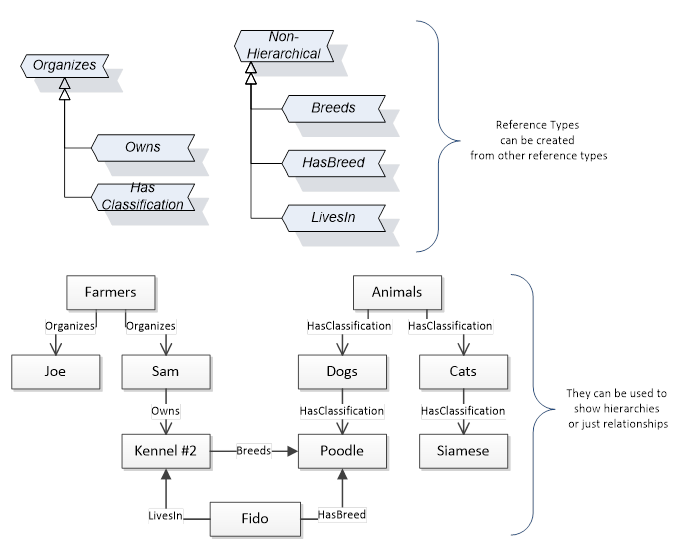Please analyze the image and provide a thorough answer to the question:
What is the purpose of the diagram's lower section?

The lower section of the diagram provides concrete examples of the reference types in action, categorizing entities like 'Farmers' and 'Animals', and demonstrating how individuals are categorized and related within these frameworks.